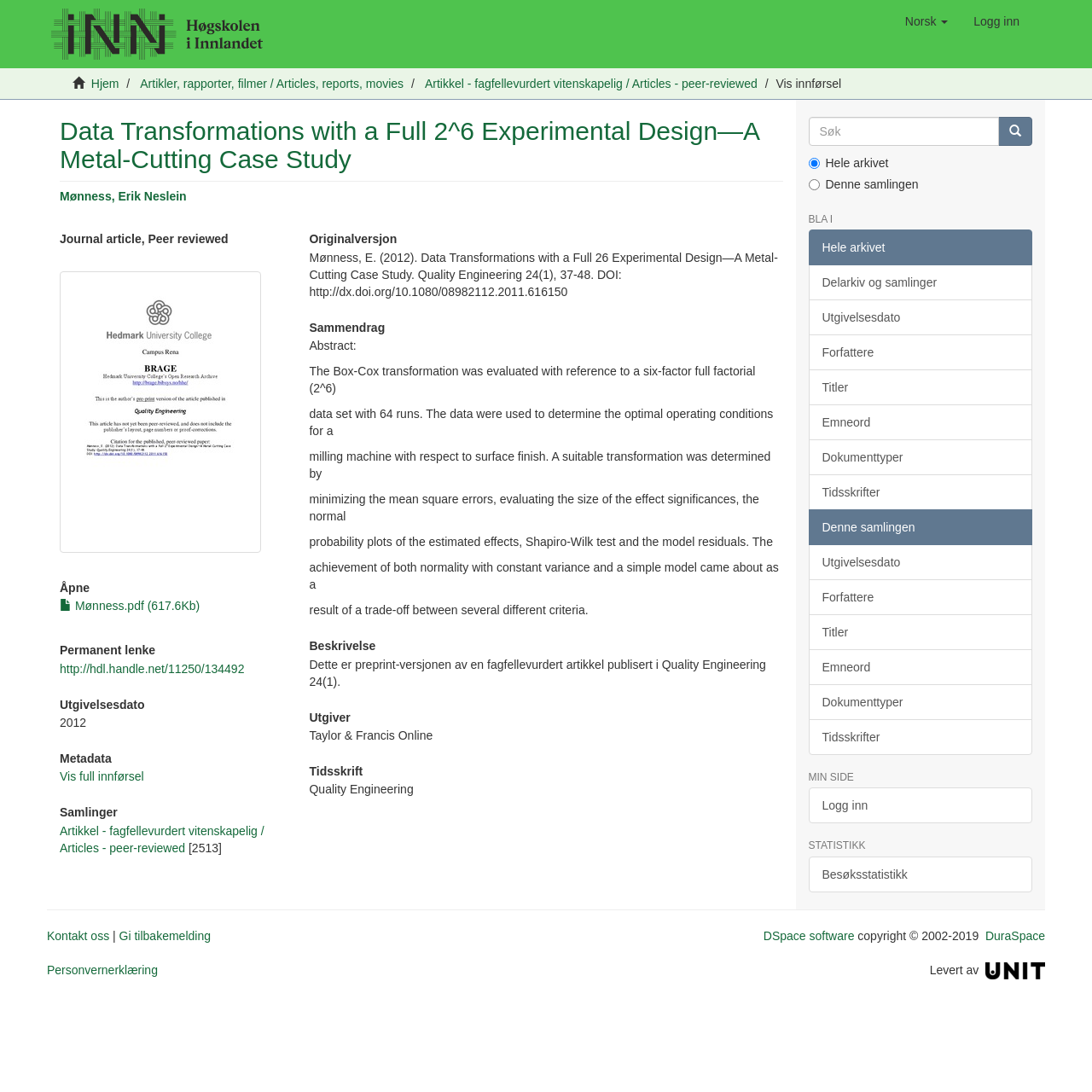Indicate the bounding box coordinates of the element that must be clicked to execute the instruction: "View the article 'Mønness, Erik Neslein'". The coordinates should be given as four float numbers between 0 and 1, i.e., [left, top, right, bottom].

[0.055, 0.173, 0.171, 0.186]